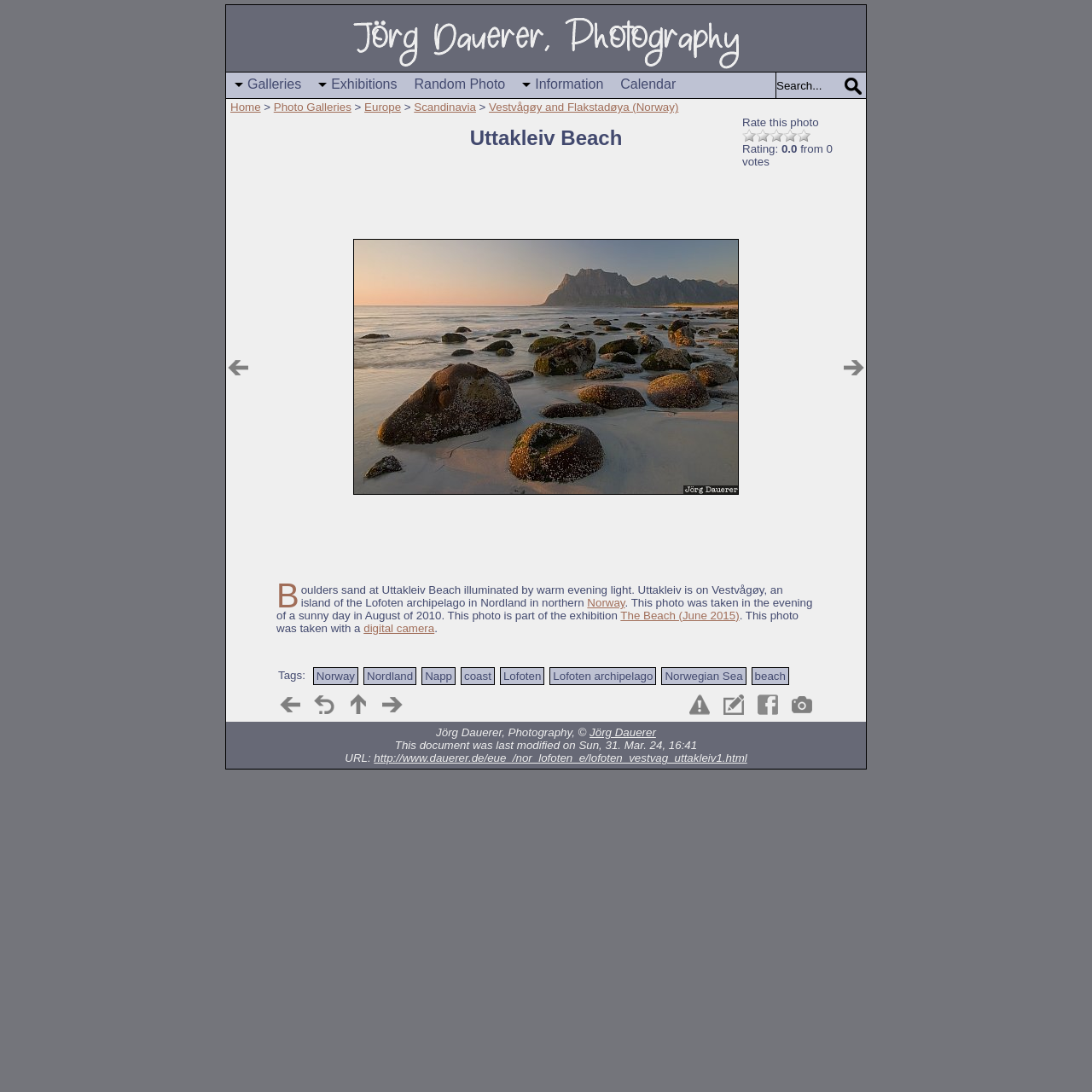Please identify the bounding box coordinates of the clickable region that I should interact with to perform the following instruction: "View information about the photographer". The coordinates should be expressed as four float numbers between 0 and 1, i.e., [left, top, right, bottom].

[0.54, 0.665, 0.601, 0.677]